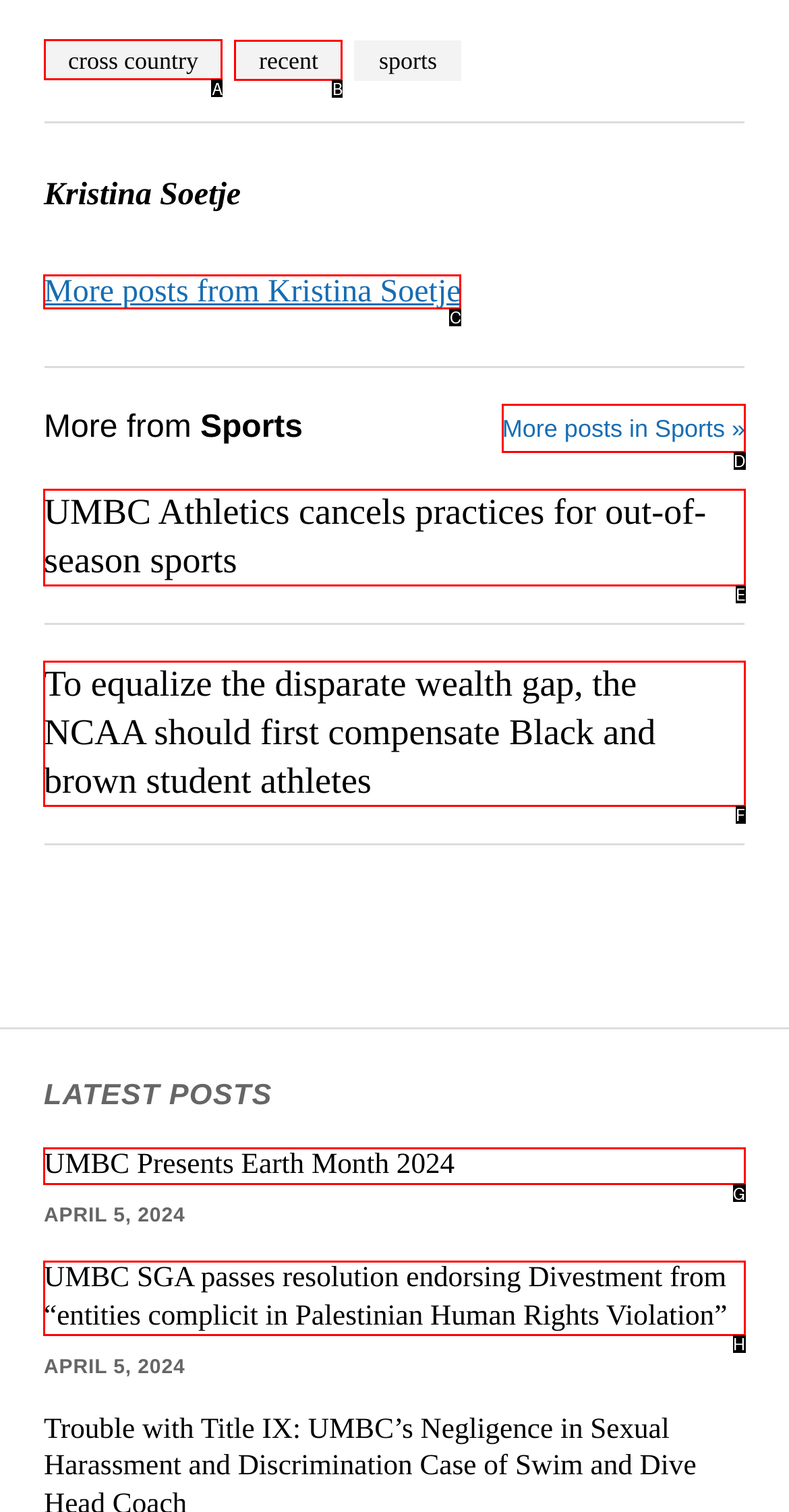Pick the right letter to click to achieve the task: view cross country posts
Answer with the letter of the correct option directly.

A